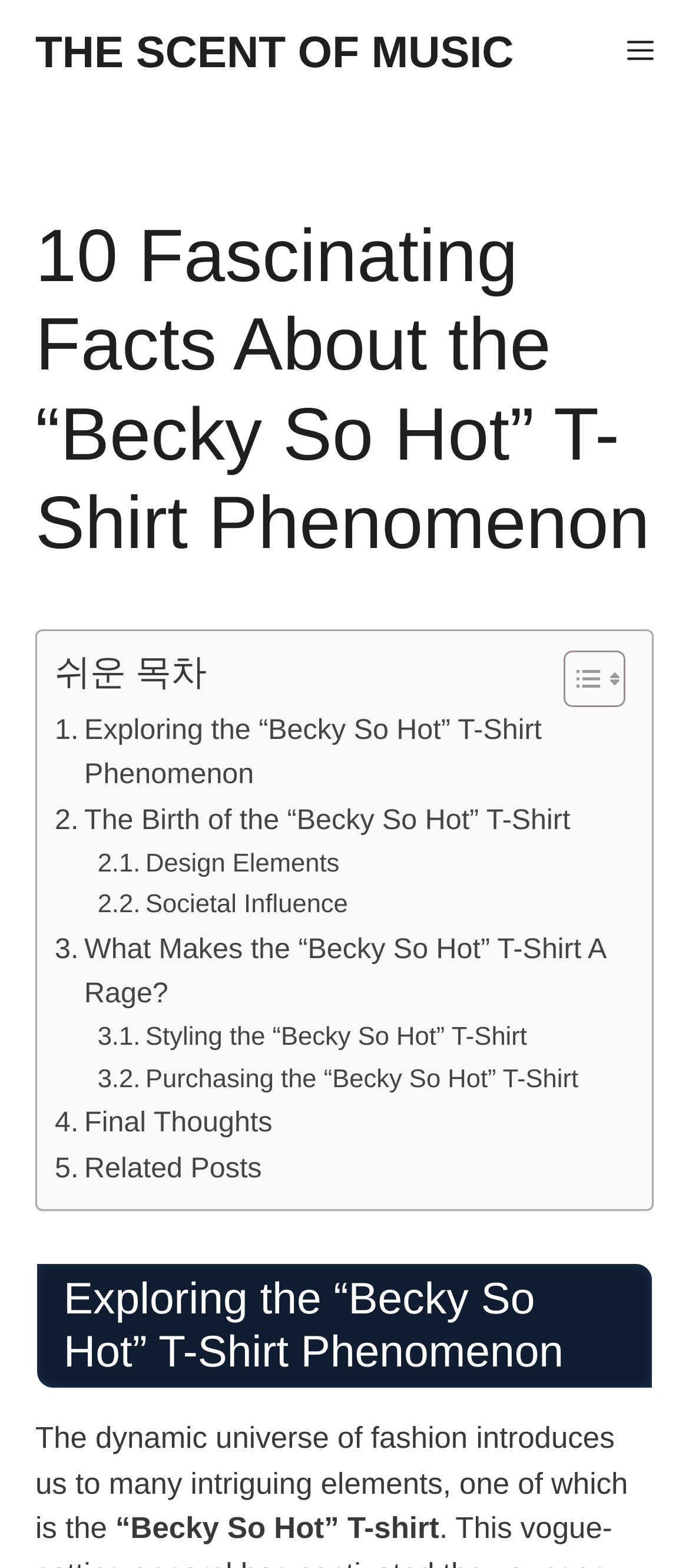Determine the bounding box coordinates of the clickable element to complete this instruction: "Toggle table of content". Provide the coordinates in the format of four float numbers between 0 and 1, [left, top, right, bottom].

[0.779, 0.413, 0.895, 0.452]